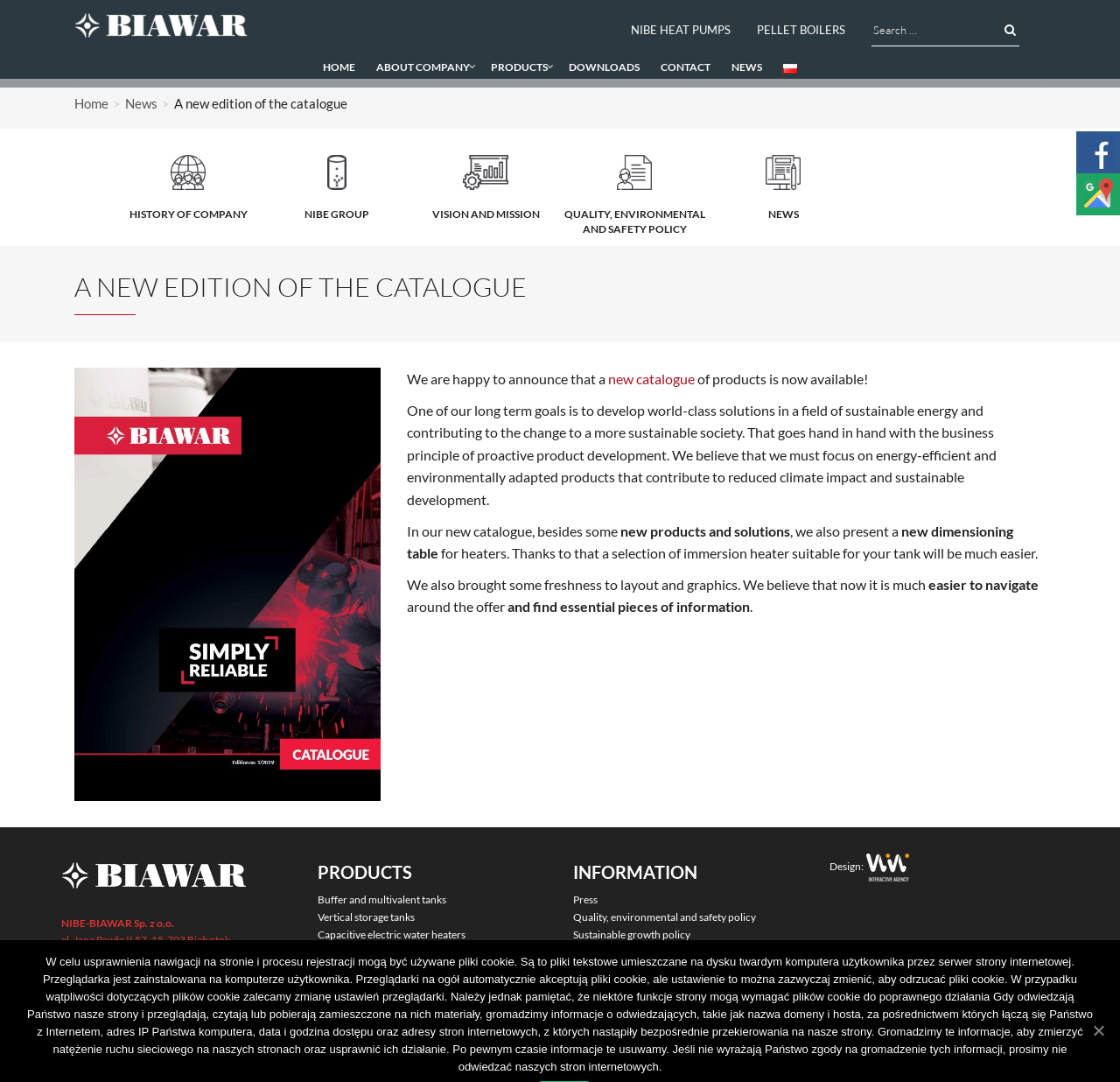How many links are there in the PRODUCTS section?
Please provide a comprehensive answer to the question based on the webpage screenshot.

I counted the number of links in the PRODUCTS section, which is located in the middle of the webpage. There are 6 links in total, each corresponding to a different product category.